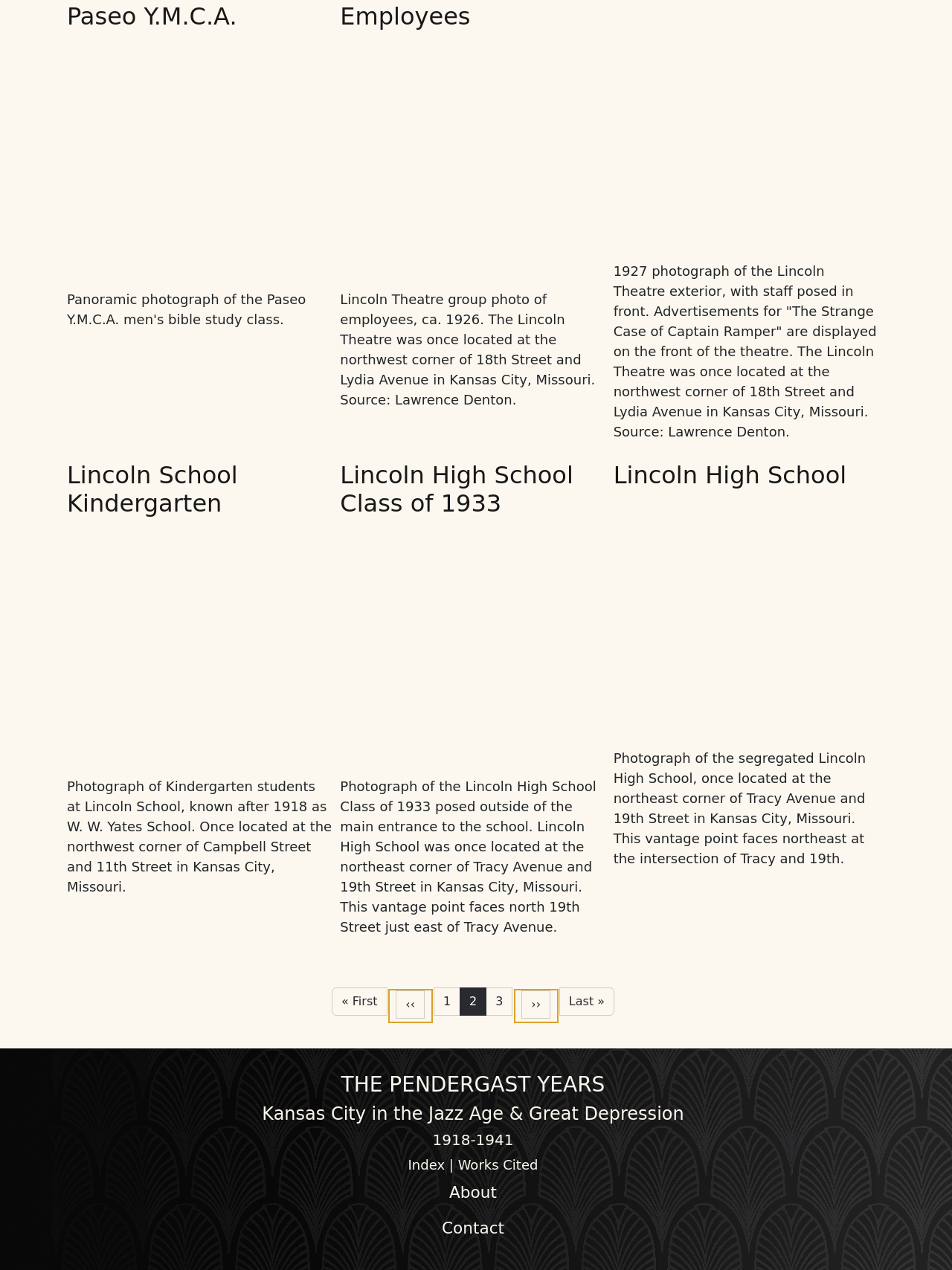Identify the coordinates of the bounding box for the element that must be clicked to accomplish the instruction: "Go to Lincoln Theatre Employees page".

[0.357, 0.116, 0.636, 0.128]